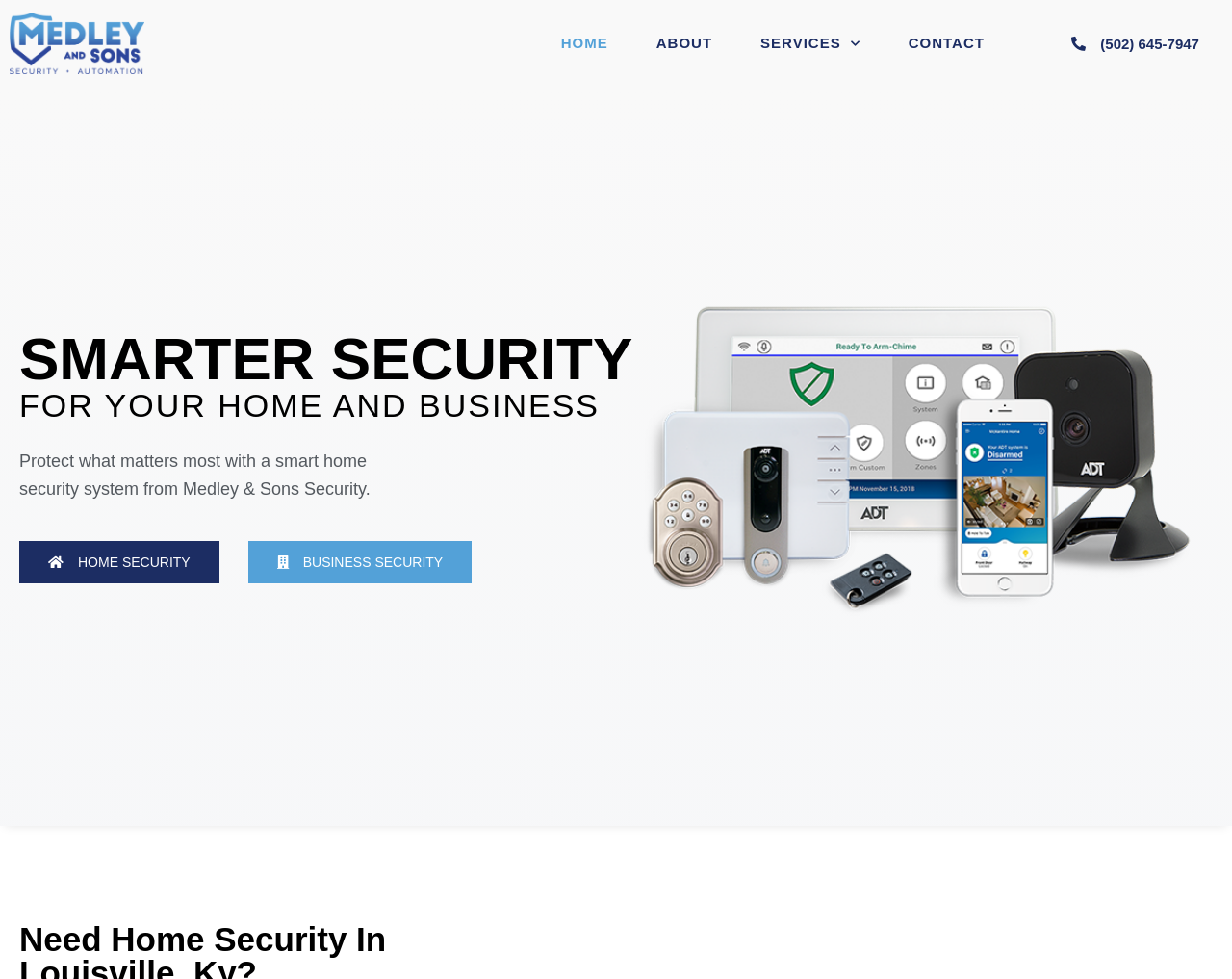Describe all significant elements and features of the webpage.

The webpage is about Medley & Sons Security, a family-owned home security company in Louisville, KY. At the top, there is a navigation menu with five links: "HOME", "ABOUT", "SERVICES" with a dropdown menu, "CONTACT", and a phone number "(502) 645-7947" at the far right. 

Below the navigation menu, there is a prominent heading "SMARTER SECURITY" followed by a subheading "FOR YOUR HOME AND BUSINESS". A brief paragraph explains the company's service, which is to provide smart home security systems to protect what matters most. 

Underneath the paragraph, there are two links, "HOME SECURITY" and "BUSINESS SECURITY", which are likely to lead to more information about the company's services for homes and businesses, respectively. 

On the right side of the page, there is a large image of a smart home security system, which takes up most of the width of the page.